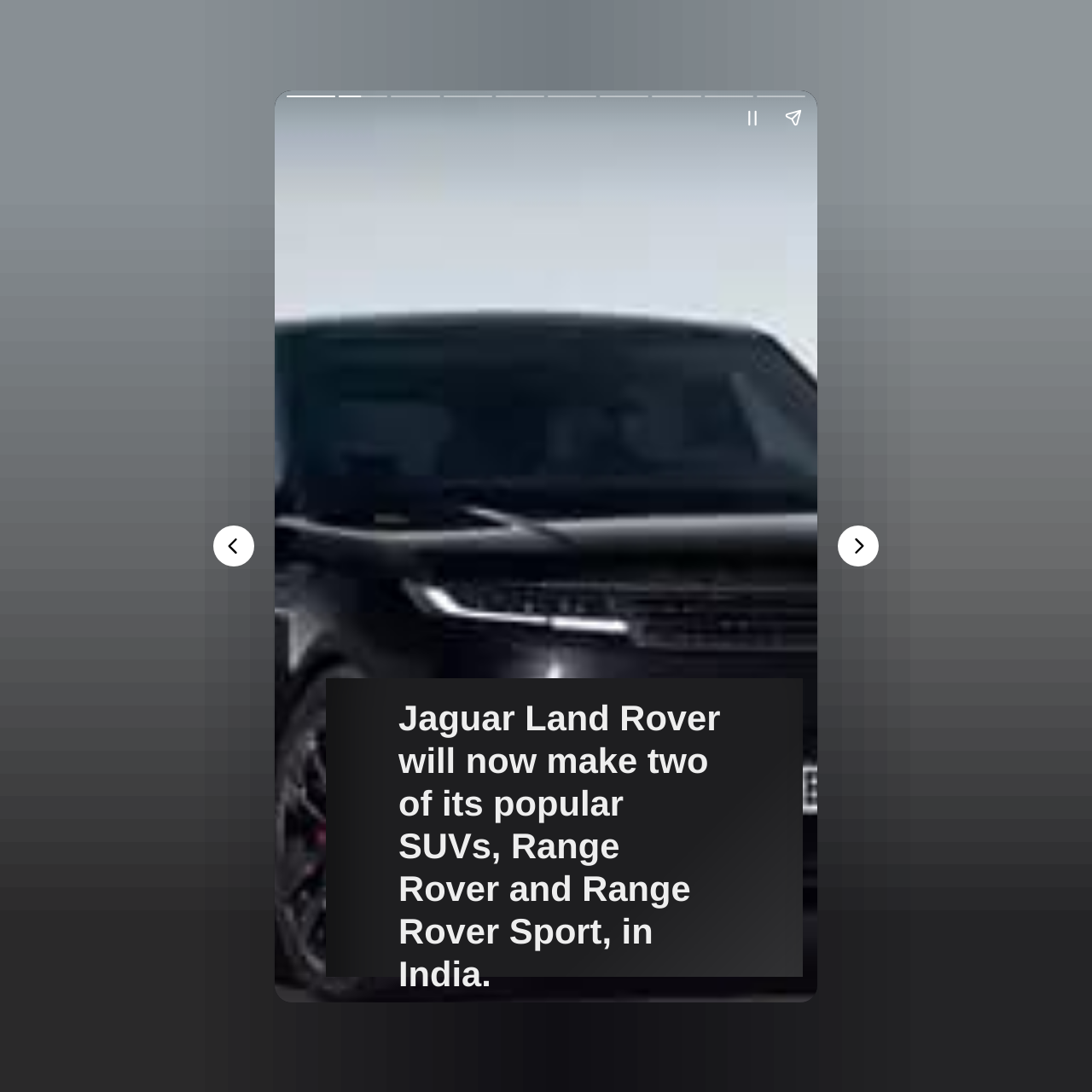What is the main topic of the article?
Can you give a detailed and elaborate answer to the question?

By analyzing the heading element 'Jaguar Land Rover will now make two of its popular SUVs, Range Rover and Range Rover Sport, in India.', I can infer that the main topic of the article is about Range Rover production in India.